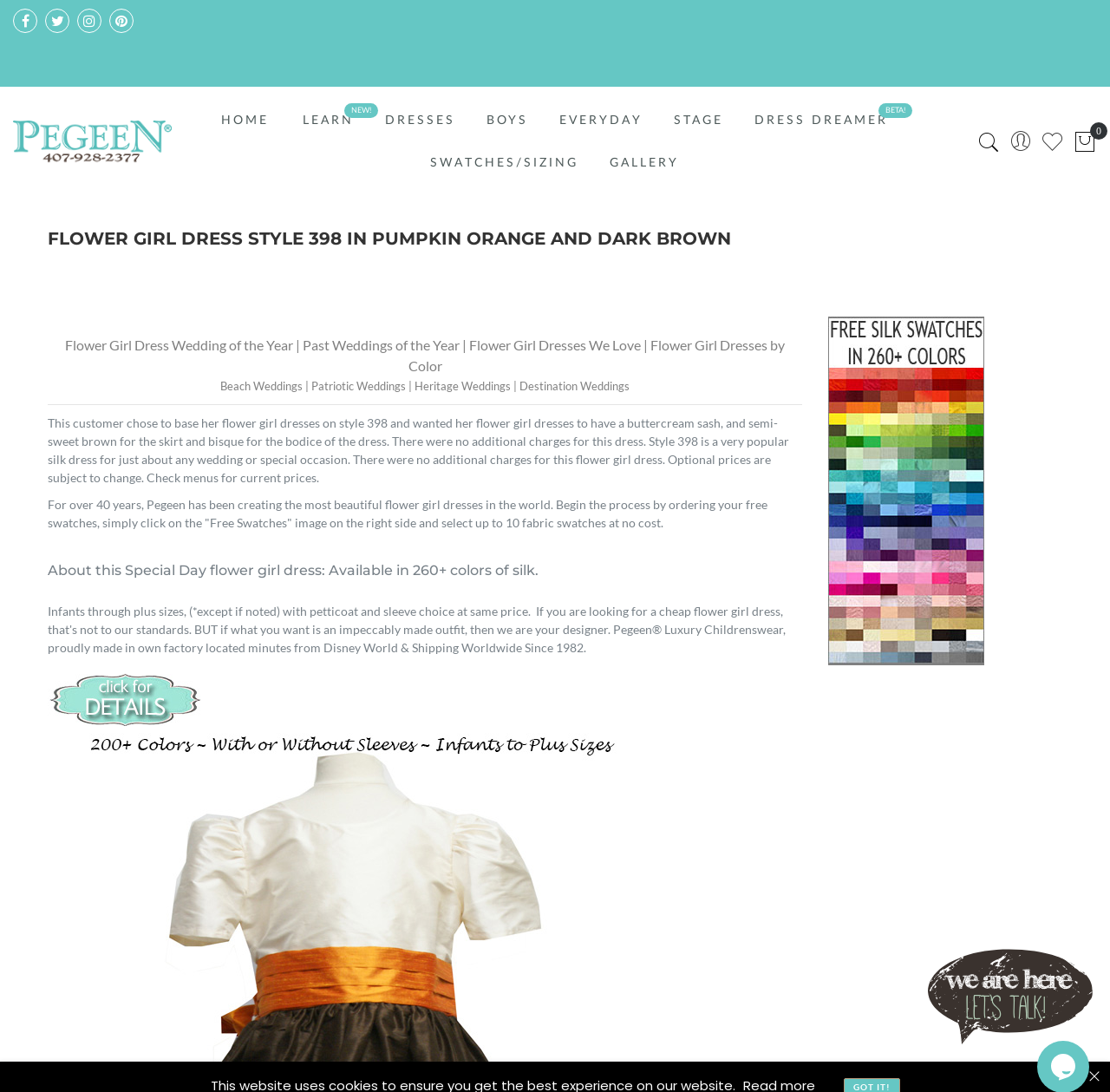Refer to the screenshot and give an in-depth answer to this question: What is the color of the flower girl dress?

The question asks about the color of the flower girl dress. From the webpage, we can see that the title of the webpage is 'Flower girl dress Style 398 in Pumpkin Orange and semi-Sweet brown | Pegeen', which indicates that the color of the flower girl dress is Pumpkin Orange and semi-Sweet brown.